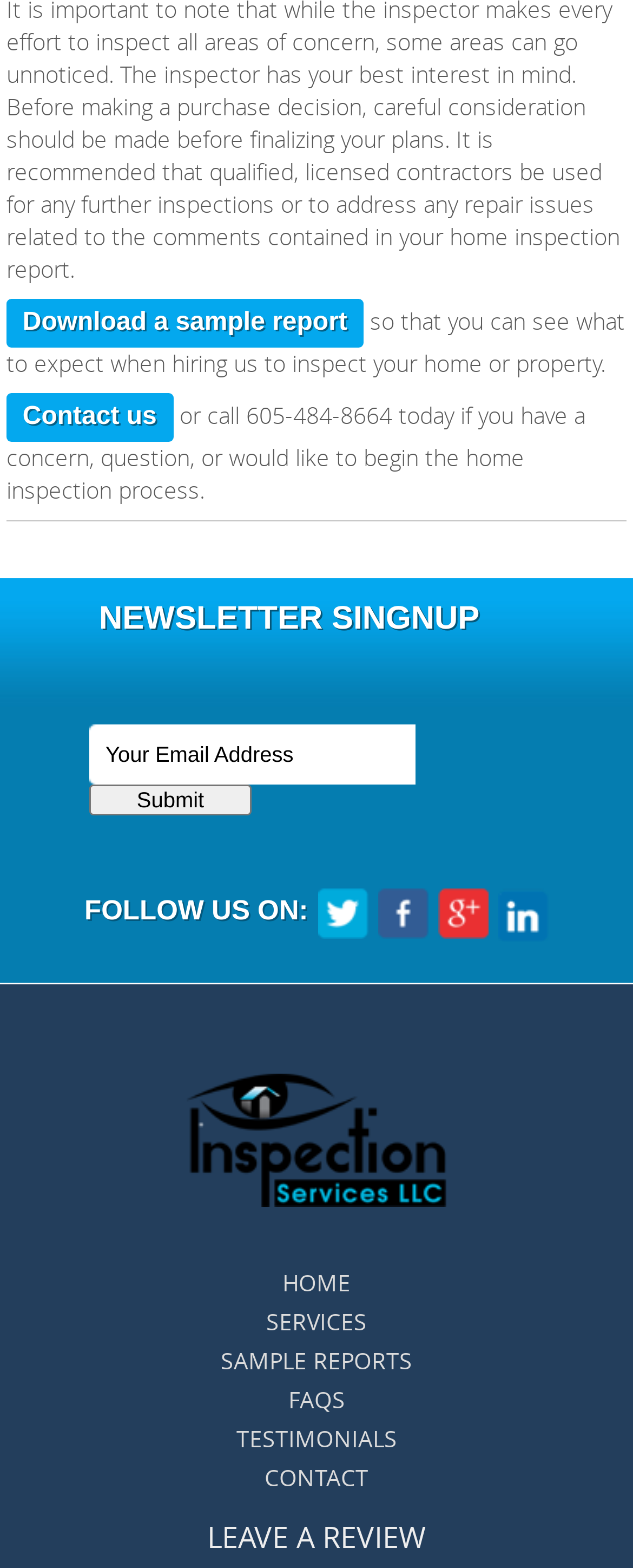What is the phone number to contact?
Look at the image and respond with a one-word or short-phrase answer.

605-484-8664